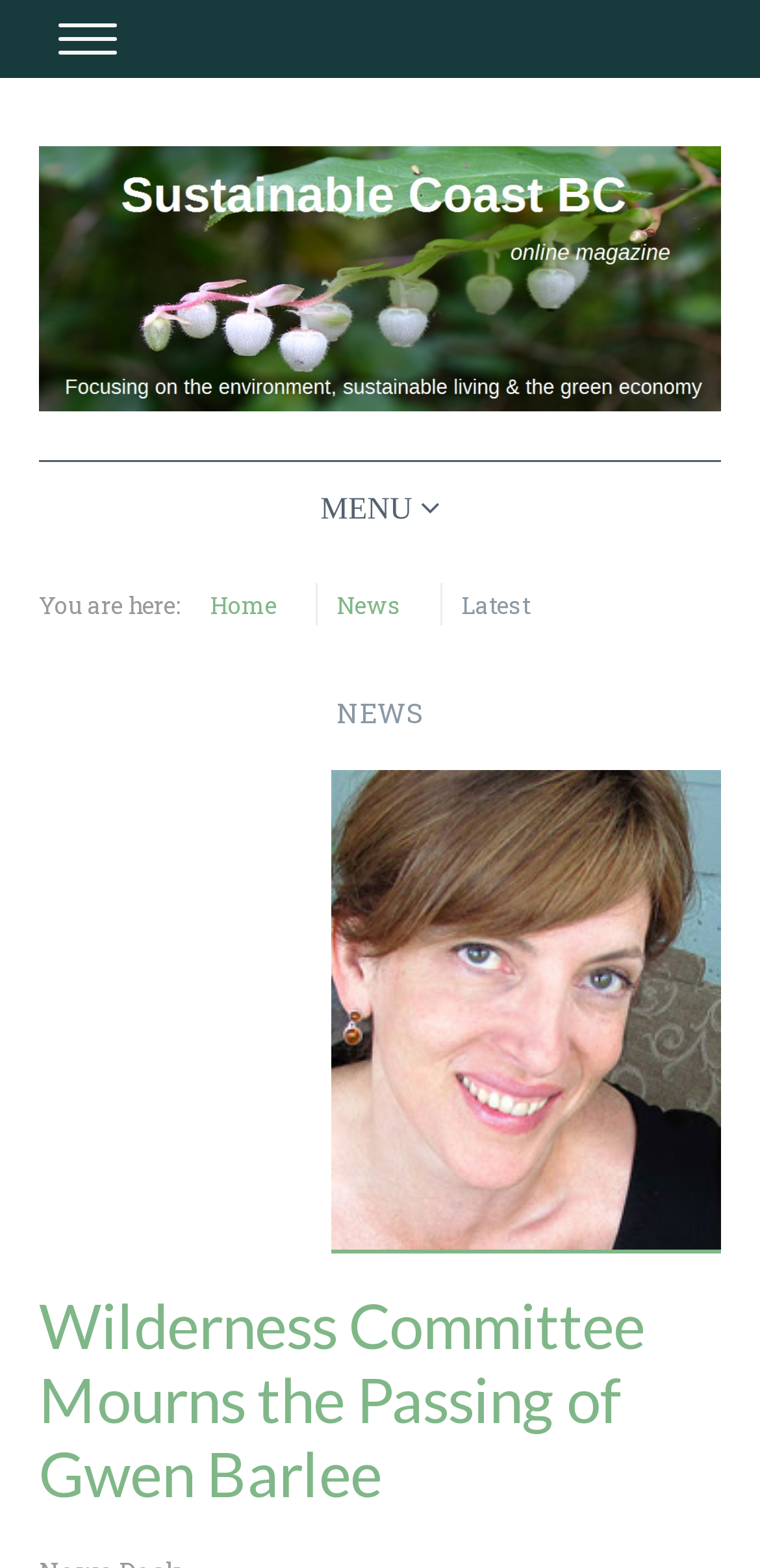What is the title of the article with an image?
Answer the question with a single word or phrase derived from the image.

Wilderness Committee Mourns the Passing of Gwen Barlee